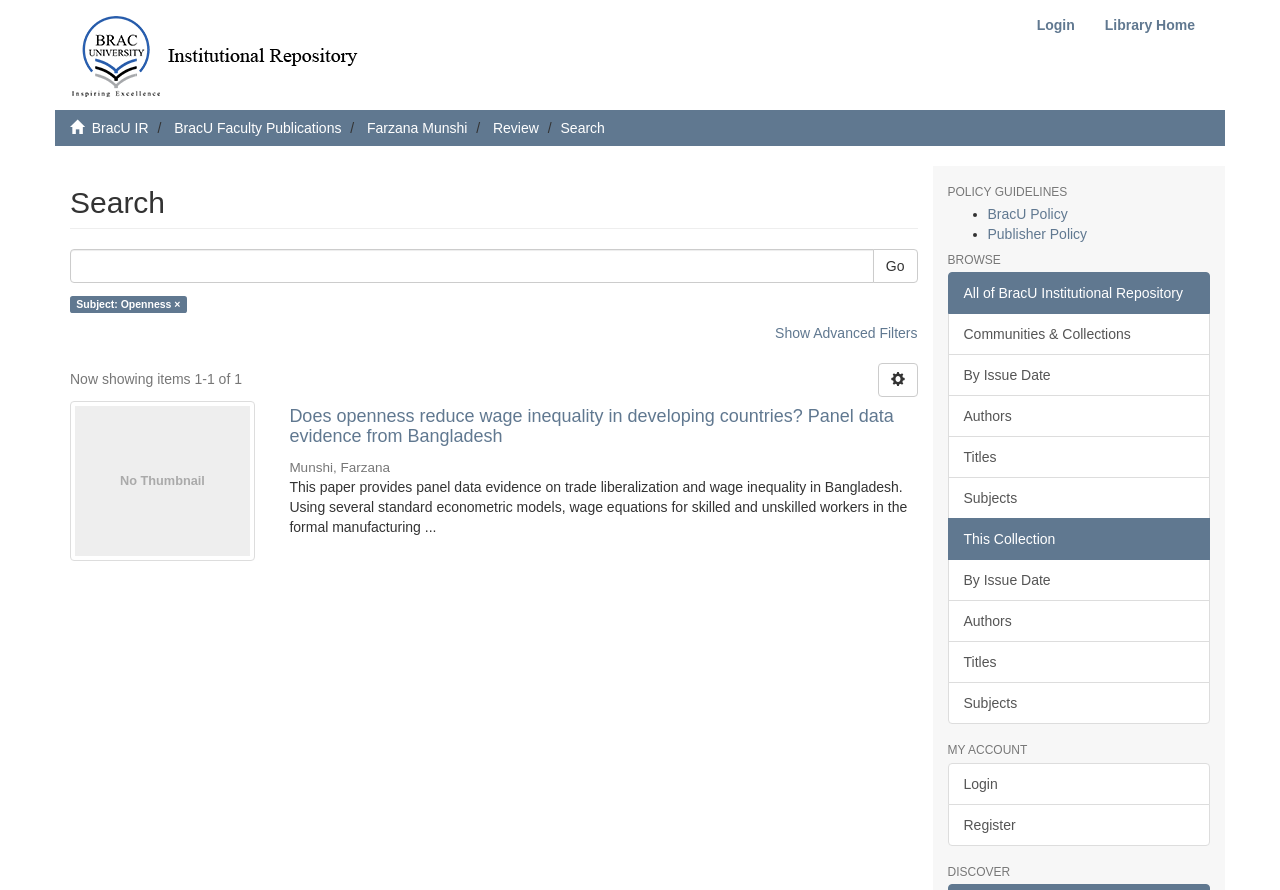Please find the bounding box coordinates of the element that needs to be clicked to perform the following instruction: "Click Go". The bounding box coordinates should be four float numbers between 0 and 1, represented as [left, top, right, bottom].

[0.682, 0.28, 0.717, 0.318]